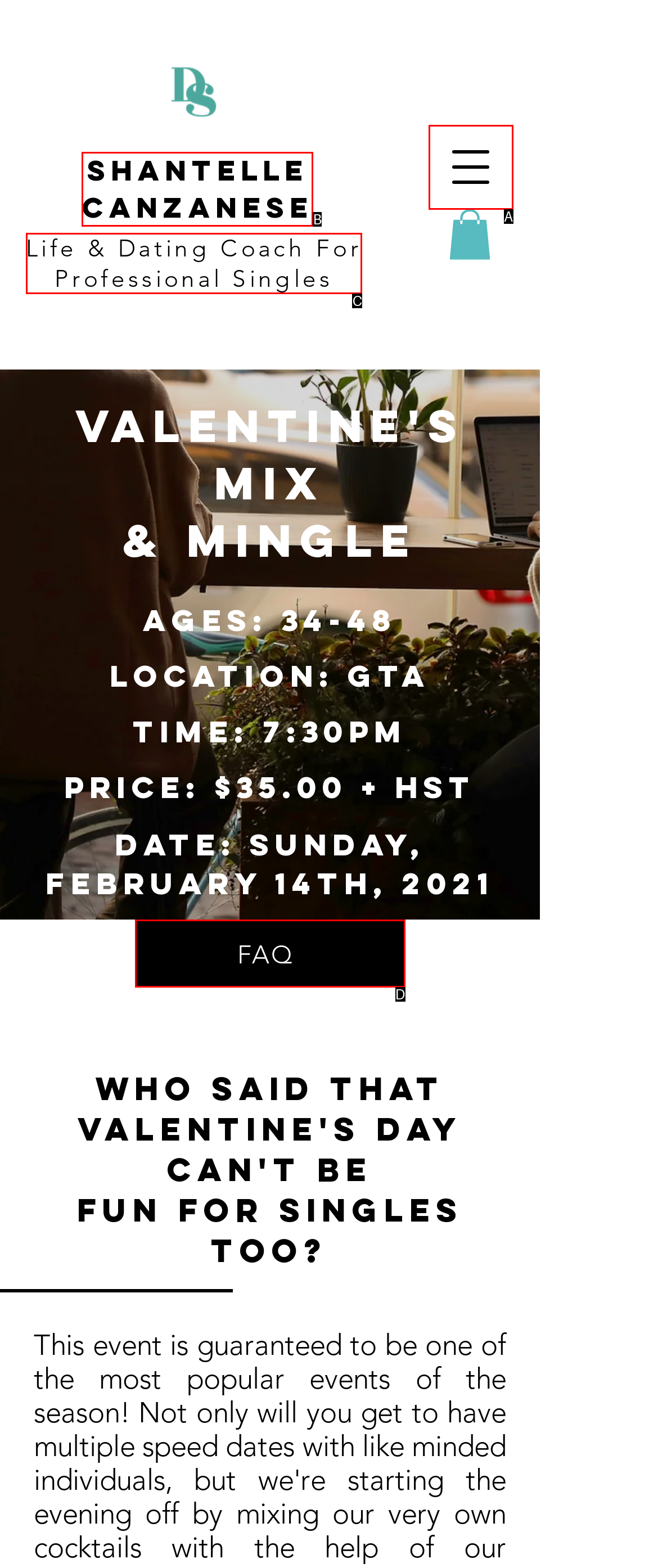Which option aligns with the description: Cookie Settings? Respond by selecting the correct letter.

None